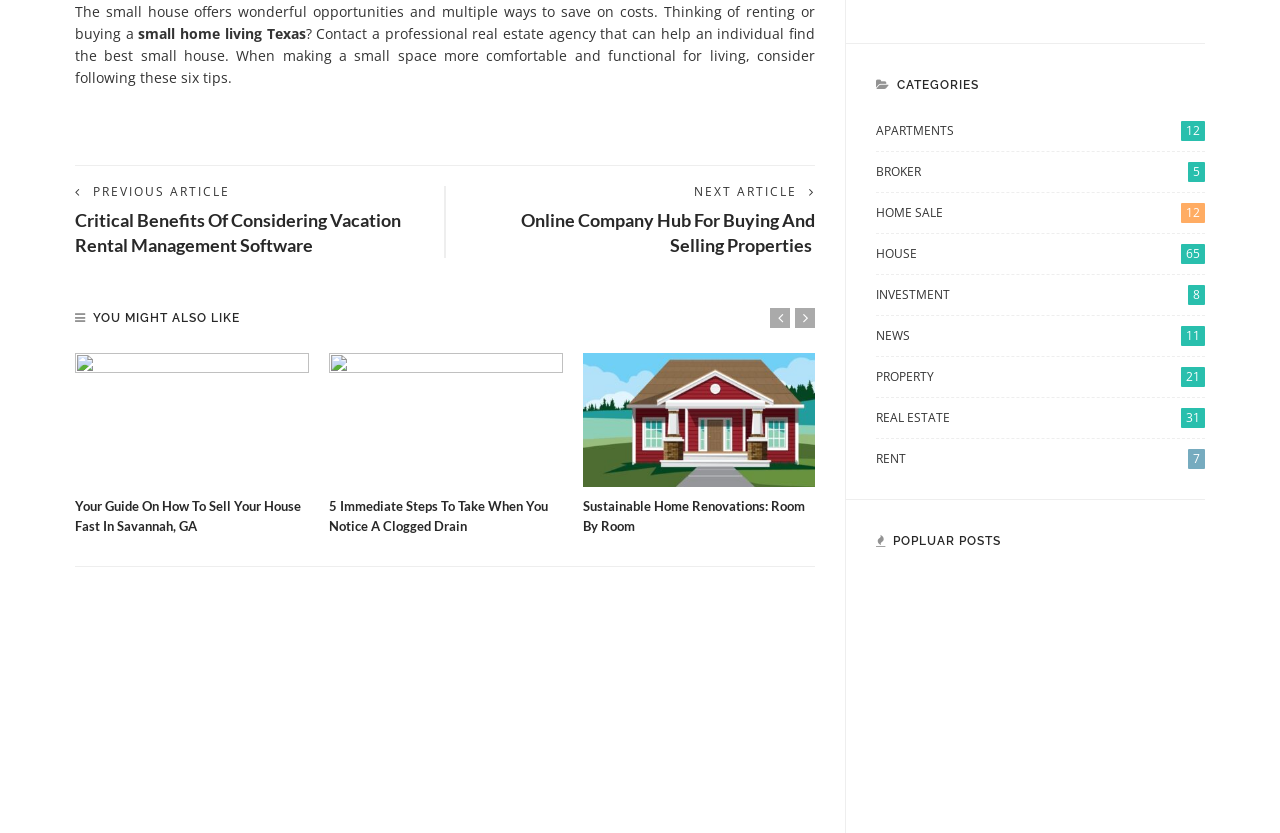What is the theme of the website?
Please provide a detailed and thorough answer to the question.

Based on the content and categories available on the website, it appears that the theme of the website is related to real estate and property, including buying, selling, and renting properties.